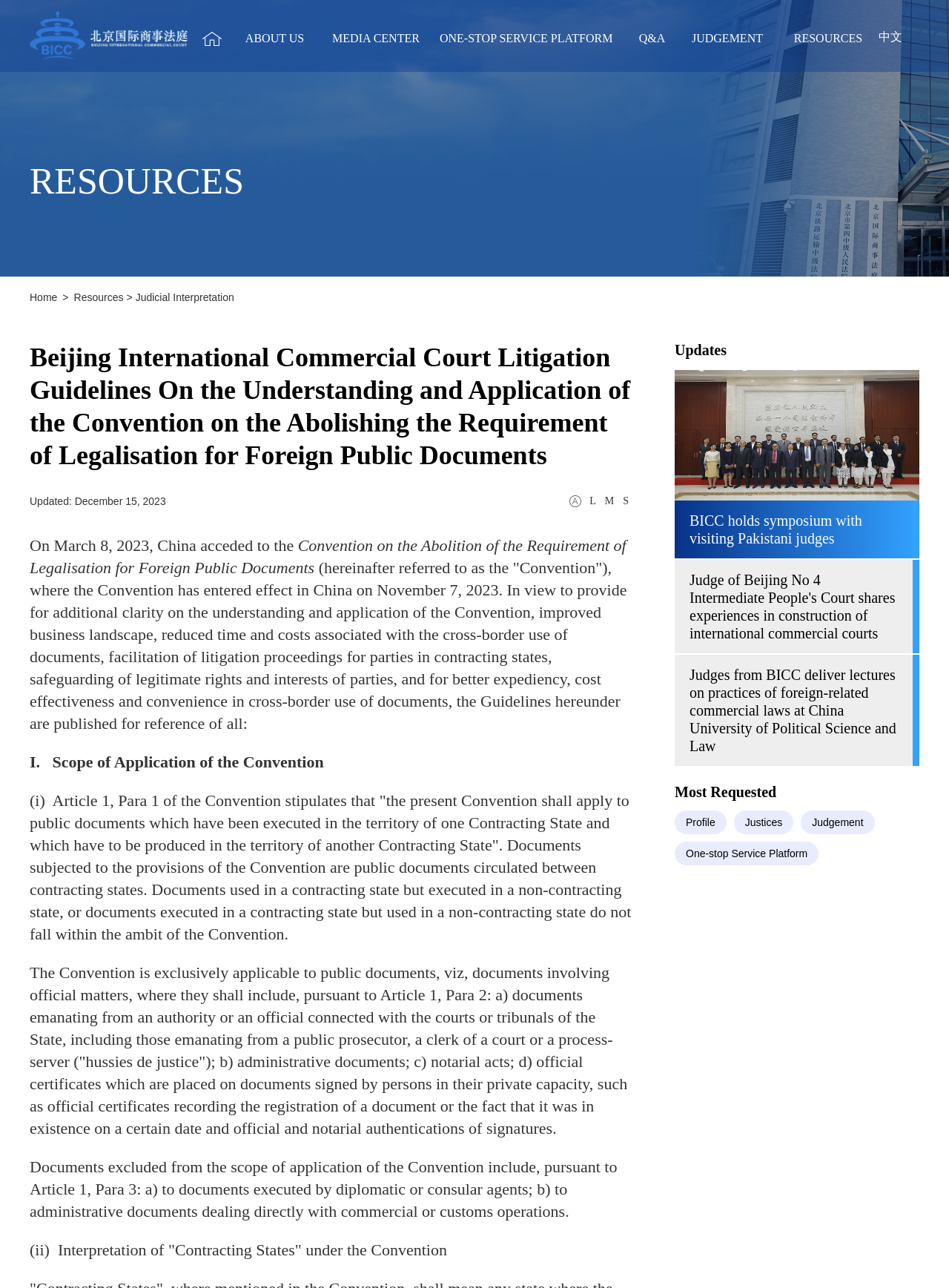Find the coordinates for the bounding box of the element with this description: "Judicial Interpretation".

[0.143, 0.226, 0.247, 0.235]